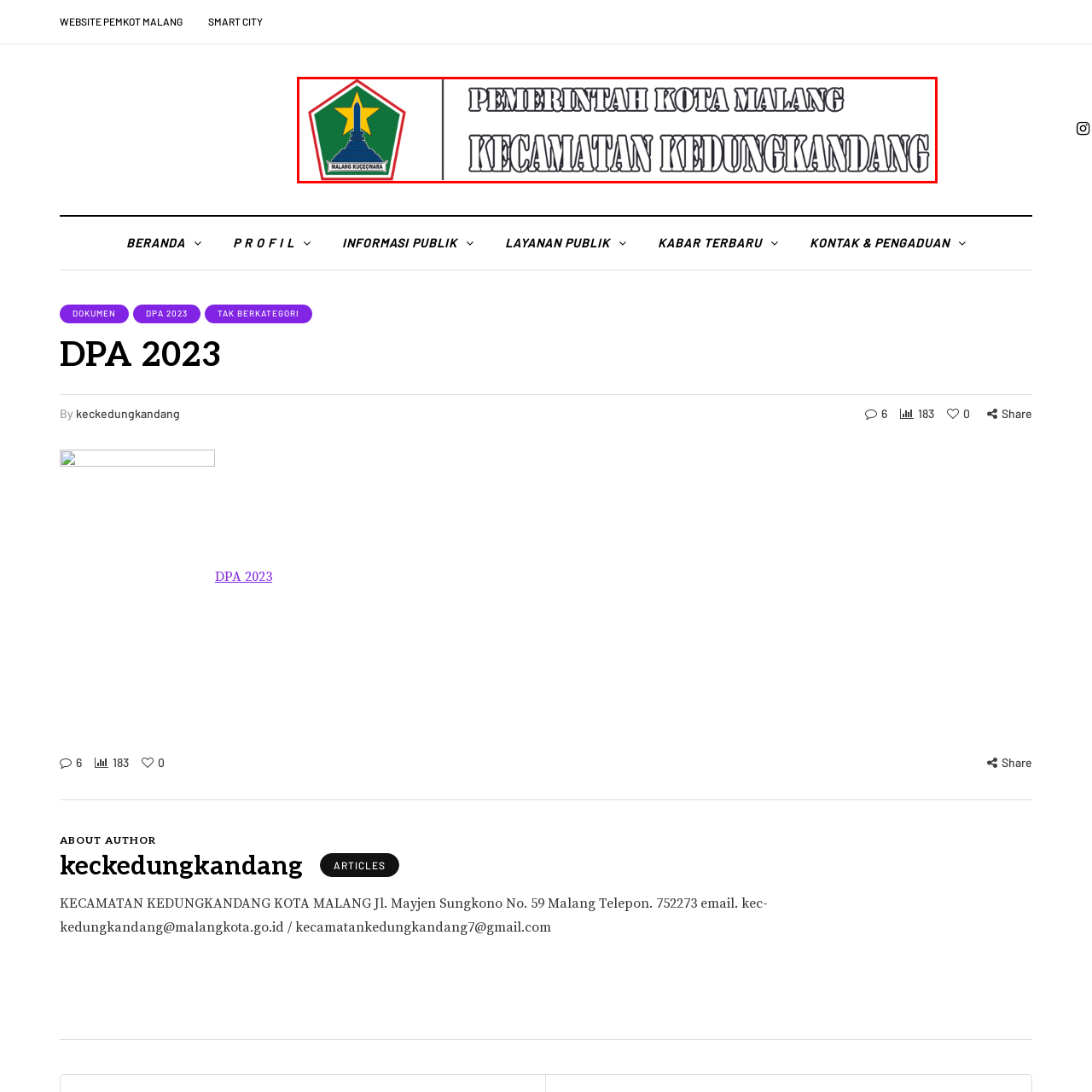Generate a comprehensive caption for the image that is marked by the red border.

The image features the emblem and header for the Kecamatan Kedungkandang, a district within the city of Malang in Indonesia. Prominently displayed is the coat of arms emblem, showcasing a green background with a golden star above a stylized mountain, symbolizing progress and aspiration. Accompanying the emblem, the text "PEMERINTAH KOTA MALANG" (Government of Malang City) is inscribed in a bold, authoritative font, emphasizing the administrative role. Below this, "KECAMATAN KEDUNGKANDANG" is presented in a larger, decorative typeface, signifying identity and pride for the district. This design encapsulates local governance and community identity, reflecting the essence of Kedungkandang within the broader context of Malang City.